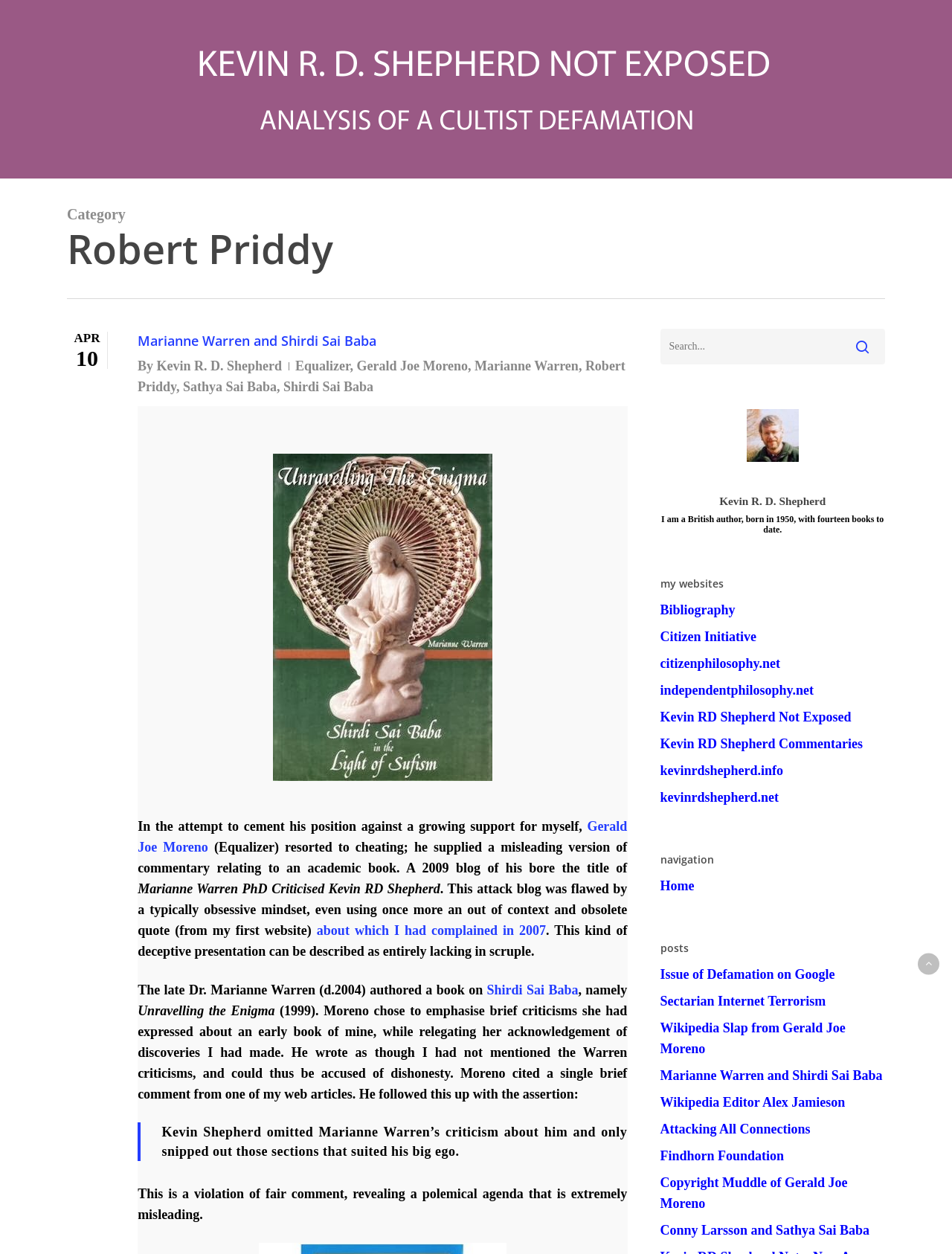Specify the bounding box coordinates of the area that needs to be clicked to achieve the following instruction: "Search for something".

[0.693, 0.262, 0.93, 0.291]